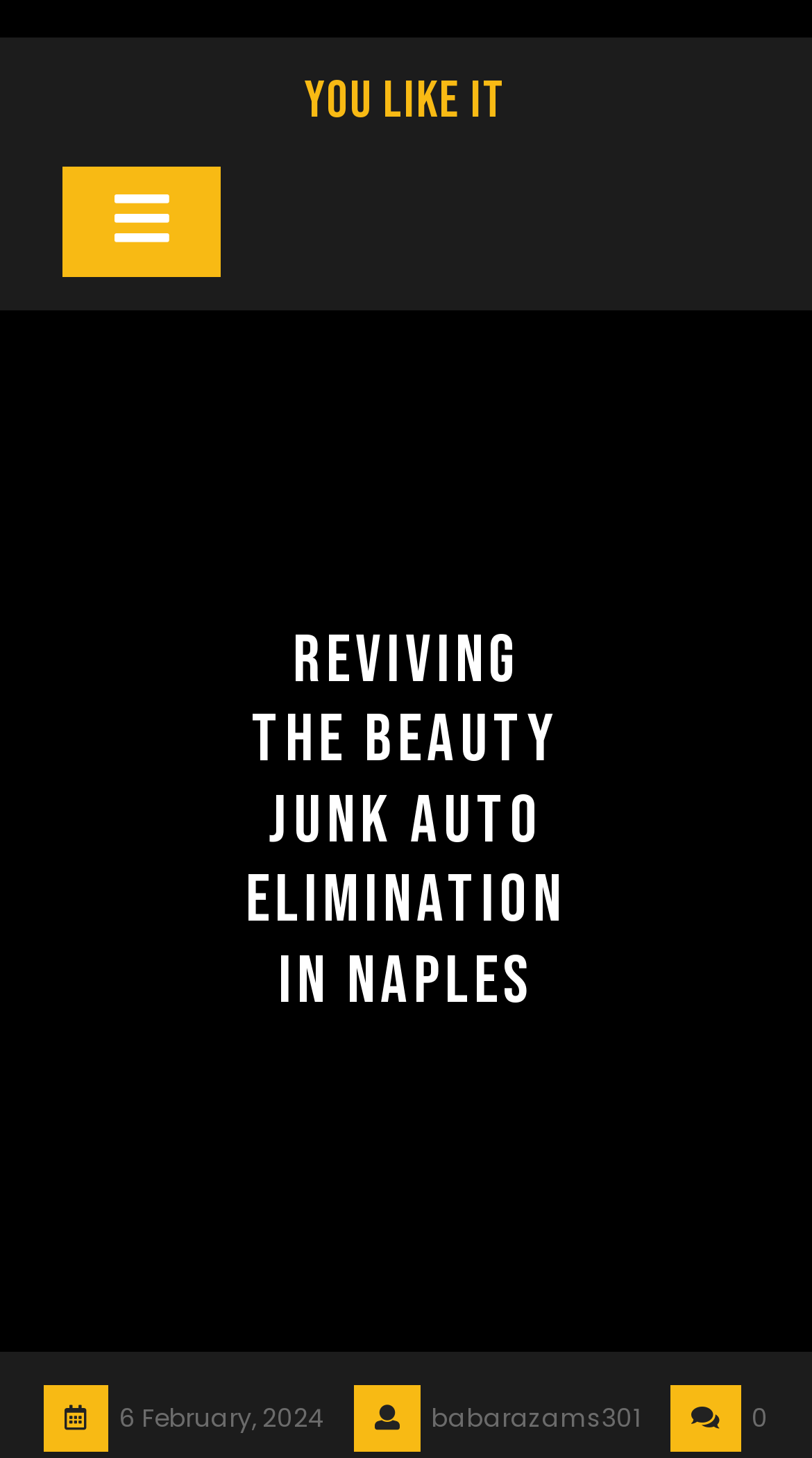Bounding box coordinates should be provided in the format (top-left x, top-left y, bottom-right x, bottom-right y) with all values between 0 and 1. Identify the bounding box for this UI element: November 2022

None